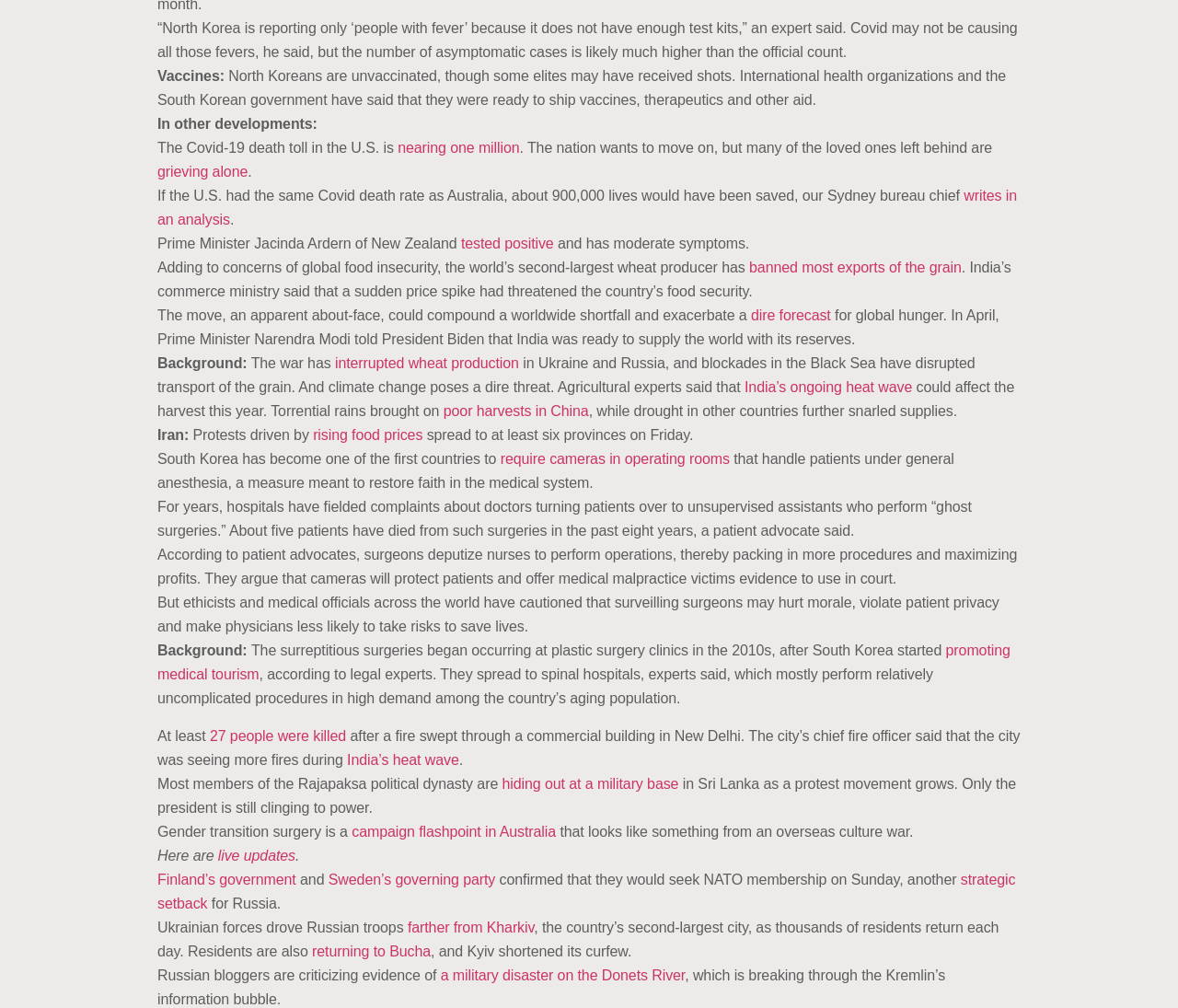Provide the bounding box coordinates of the area you need to click to execute the following instruction: "learn more about India's ban on wheat exports".

[0.636, 0.258, 0.816, 0.273]